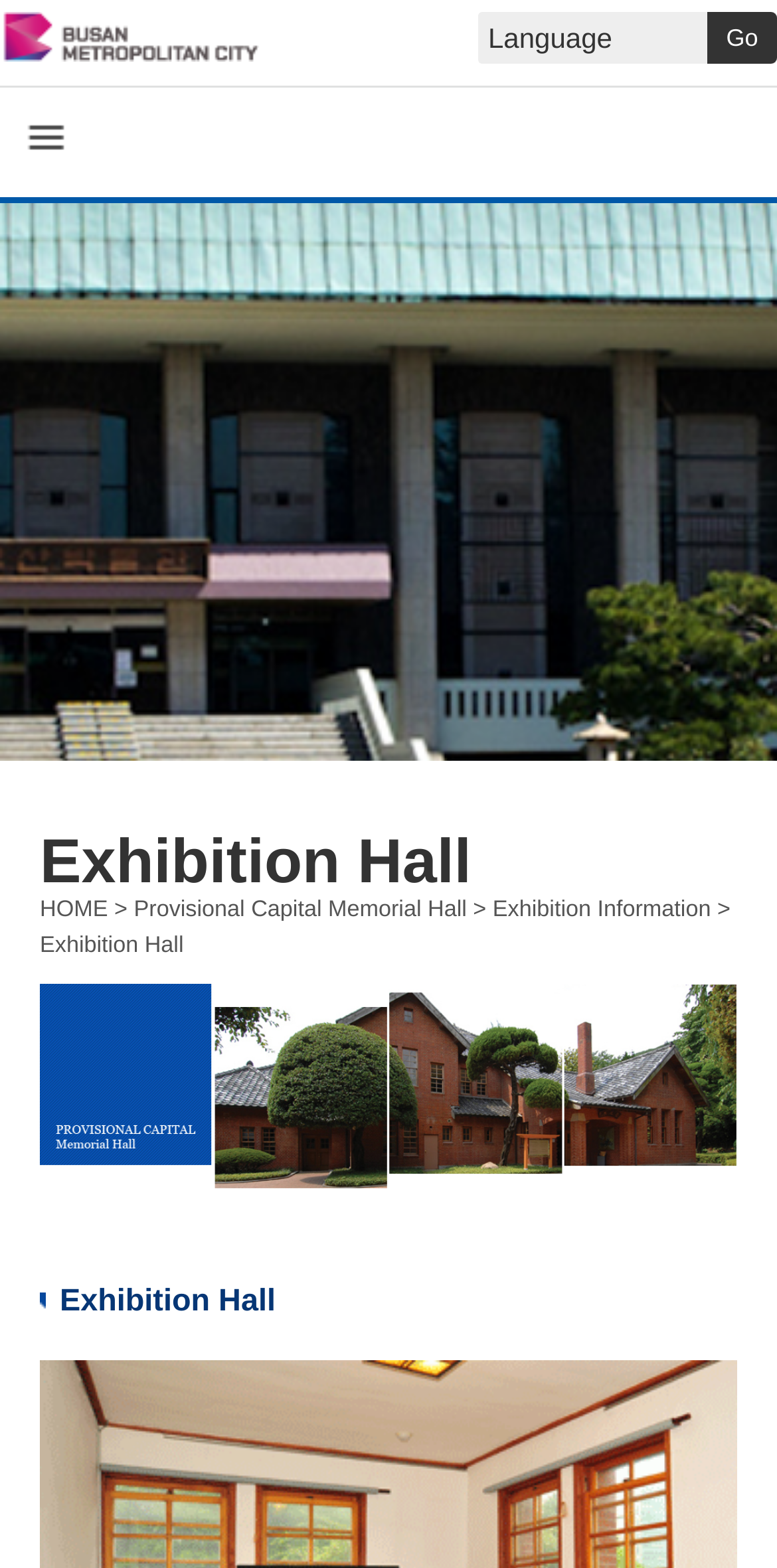How many navigation levels are shown?
Look at the screenshot and give a one-word or phrase answer.

Three